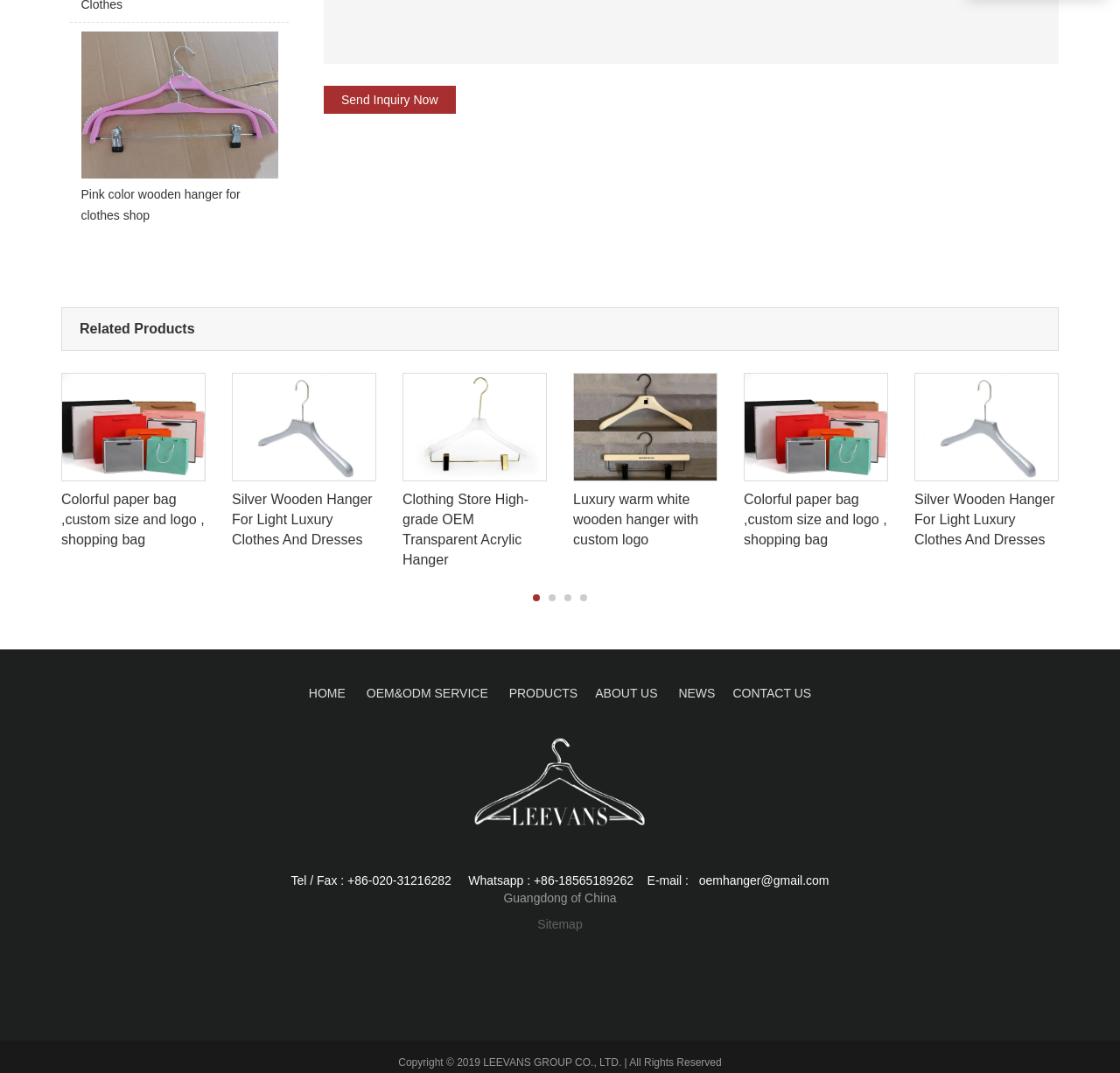What is the company's contact email address?
From the image, respond with a single word or phrase.

oemhanger@gmail.com